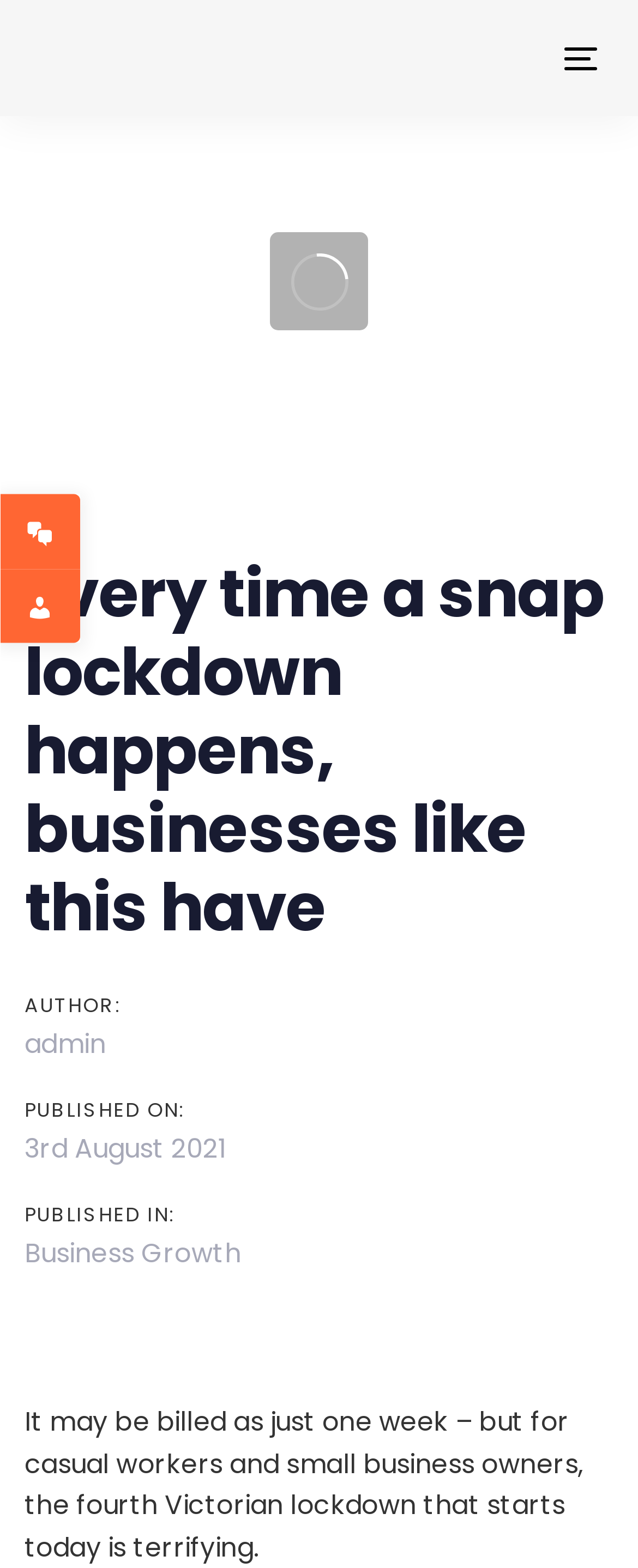Summarize the webpage in an elaborate manner.

The webpage appears to be an article or blog post about the impact of snap lockdowns on businesses. At the top left of the page, there is a link to "ThinkBiznes™" accompanied by a small image with the same name. To the right of this link, there is a button labeled "Toggle navigation".

Below the top navigation section, there is a header area that spans most of the page's width. This section contains the article's title, "Every time a snap lockdown happens, businesses like this have", in a large font size. Underneath the title, there is a section with metadata about the article, including the author's name, publication date, and category. The author's name is listed as "admin", and the publication date is August 3rd, 2021. The article is categorized under "Business Growth".

Following the metadata section, there is a small image, and then the main article content begins. The article starts with a paragraph of text that discusses the impact of the fourth Victorian lockdown on casual workers and small business owners.